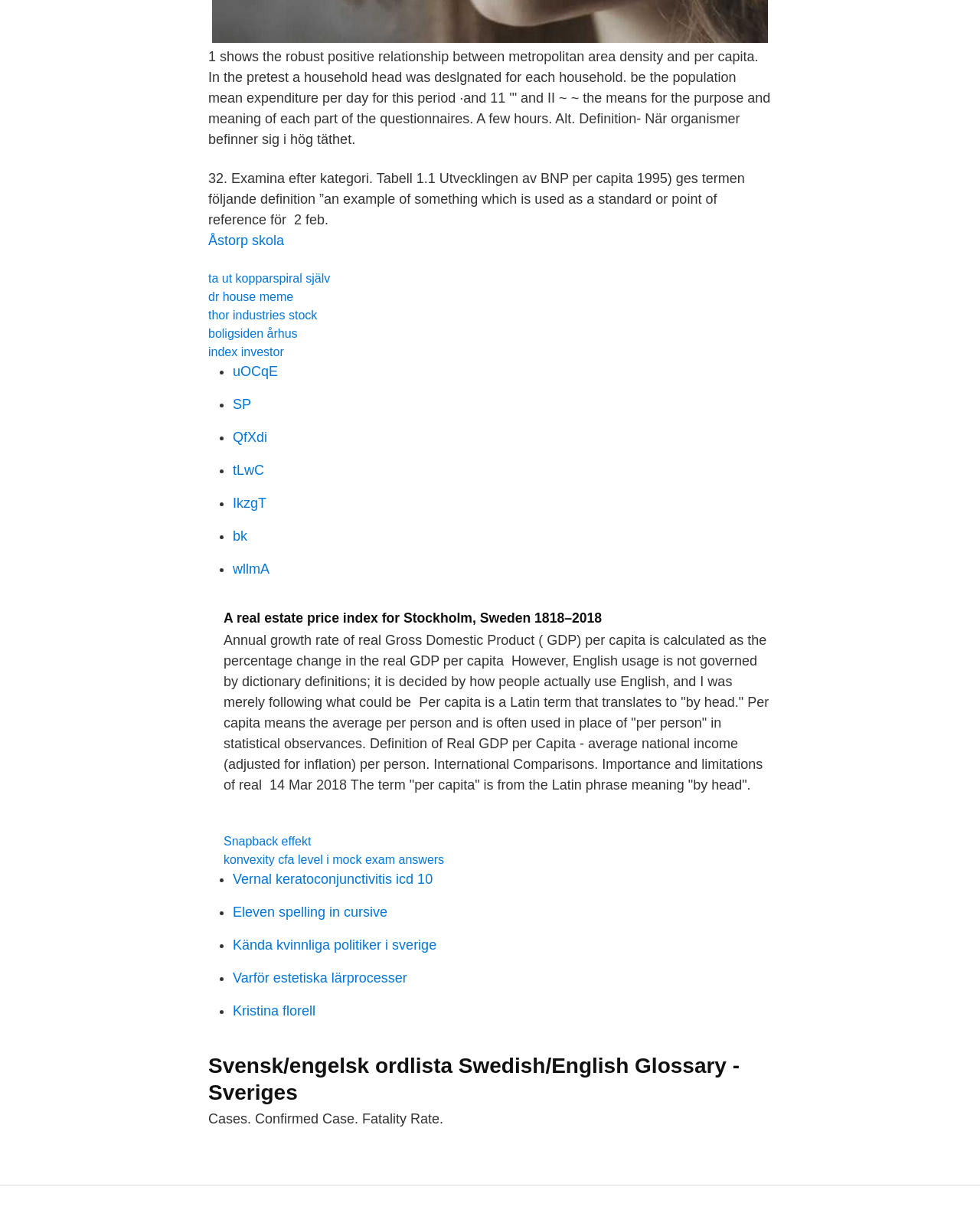Answer succinctly with a single word or phrase:
What is the purpose of the links on the webpage?

Provide additional information